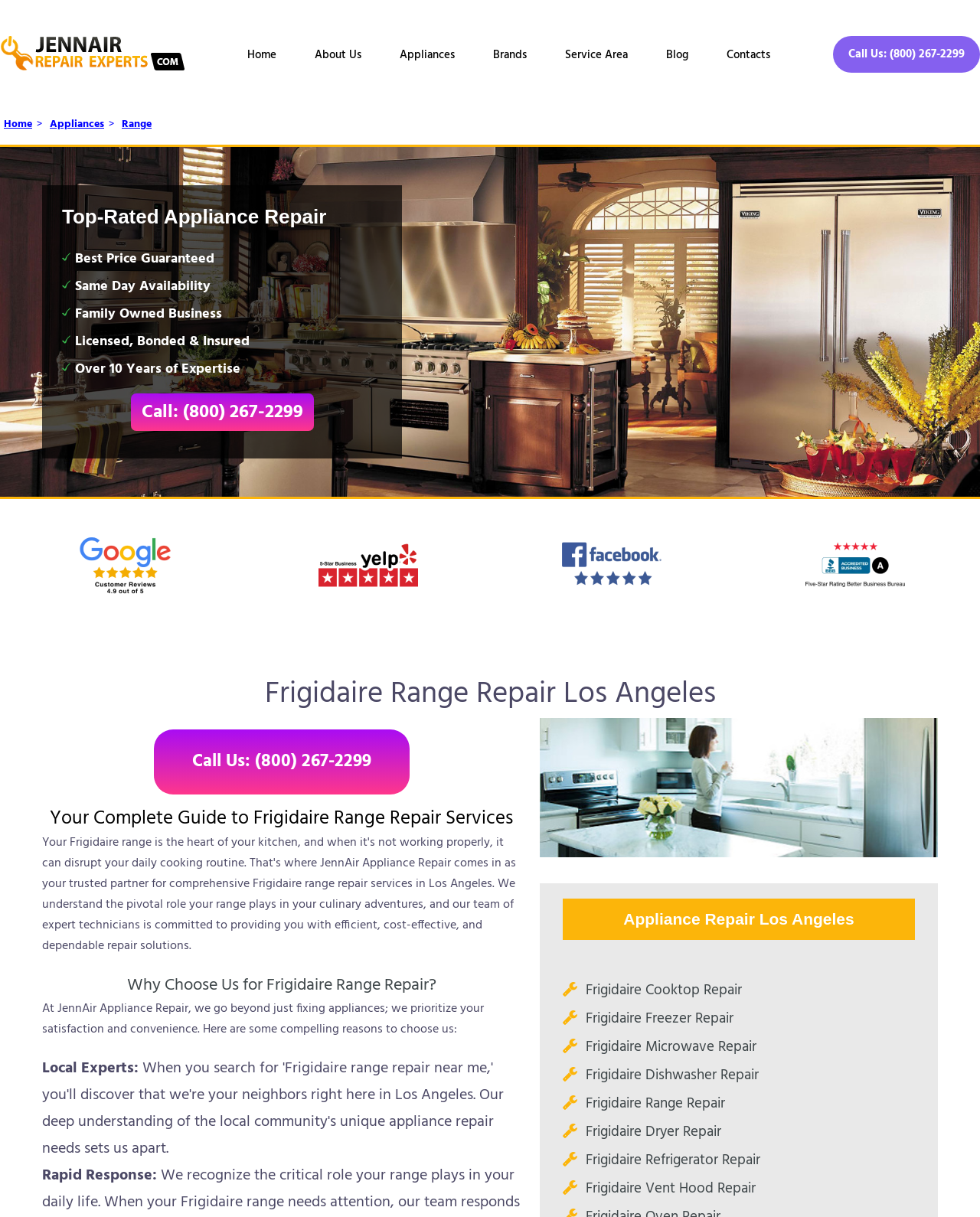From the given element description: "About Us", find the bounding box for the UI element. Provide the coordinates as four float numbers between 0 and 1, in the order [left, top, right, bottom].

[0.302, 0.038, 0.388, 0.066]